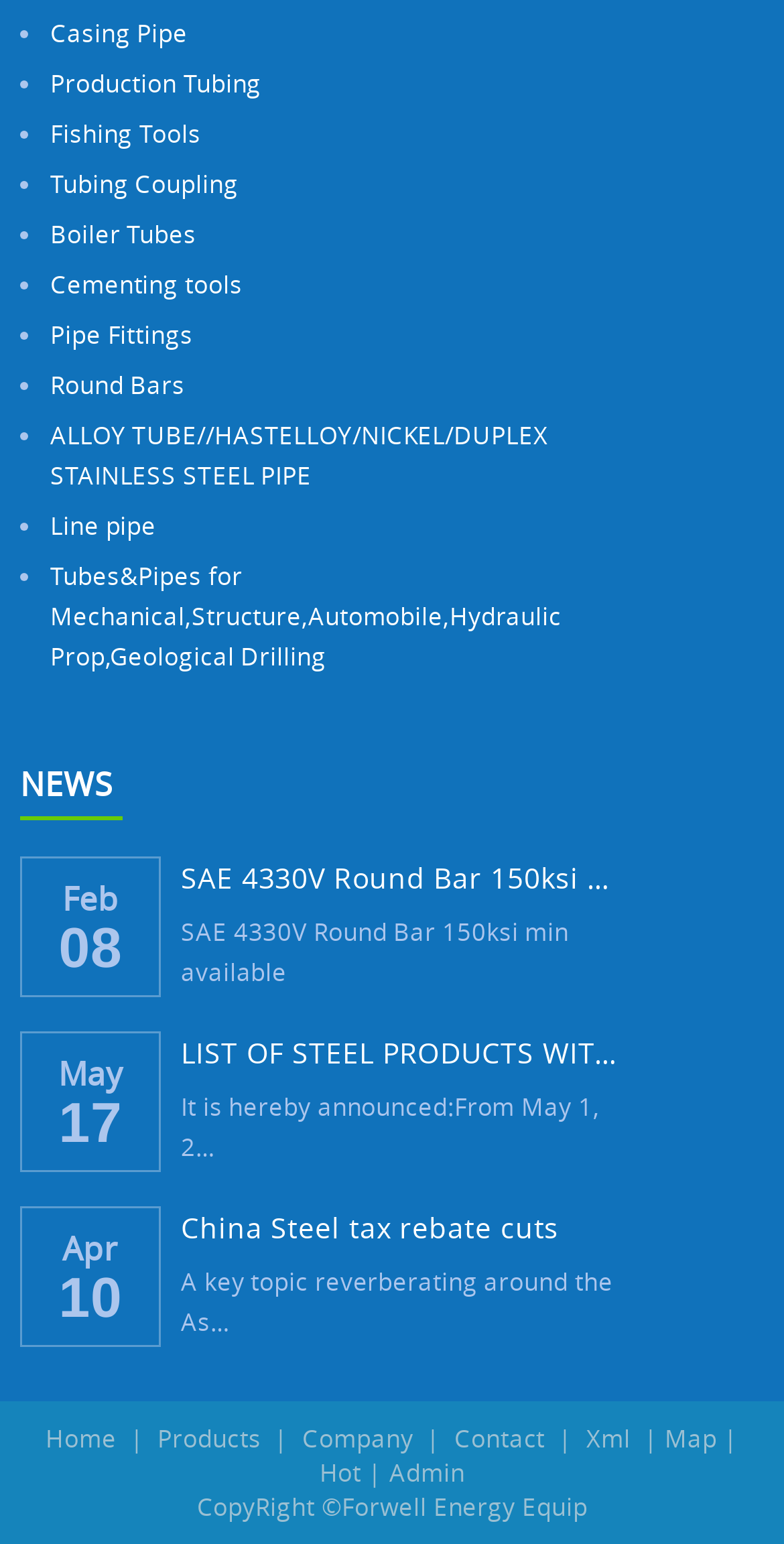Show the bounding box coordinates of the region that should be clicked to follow the instruction: "Read about SAE 4330V Round Bar 150ksi min."

[0.231, 0.548, 0.8, 0.589]